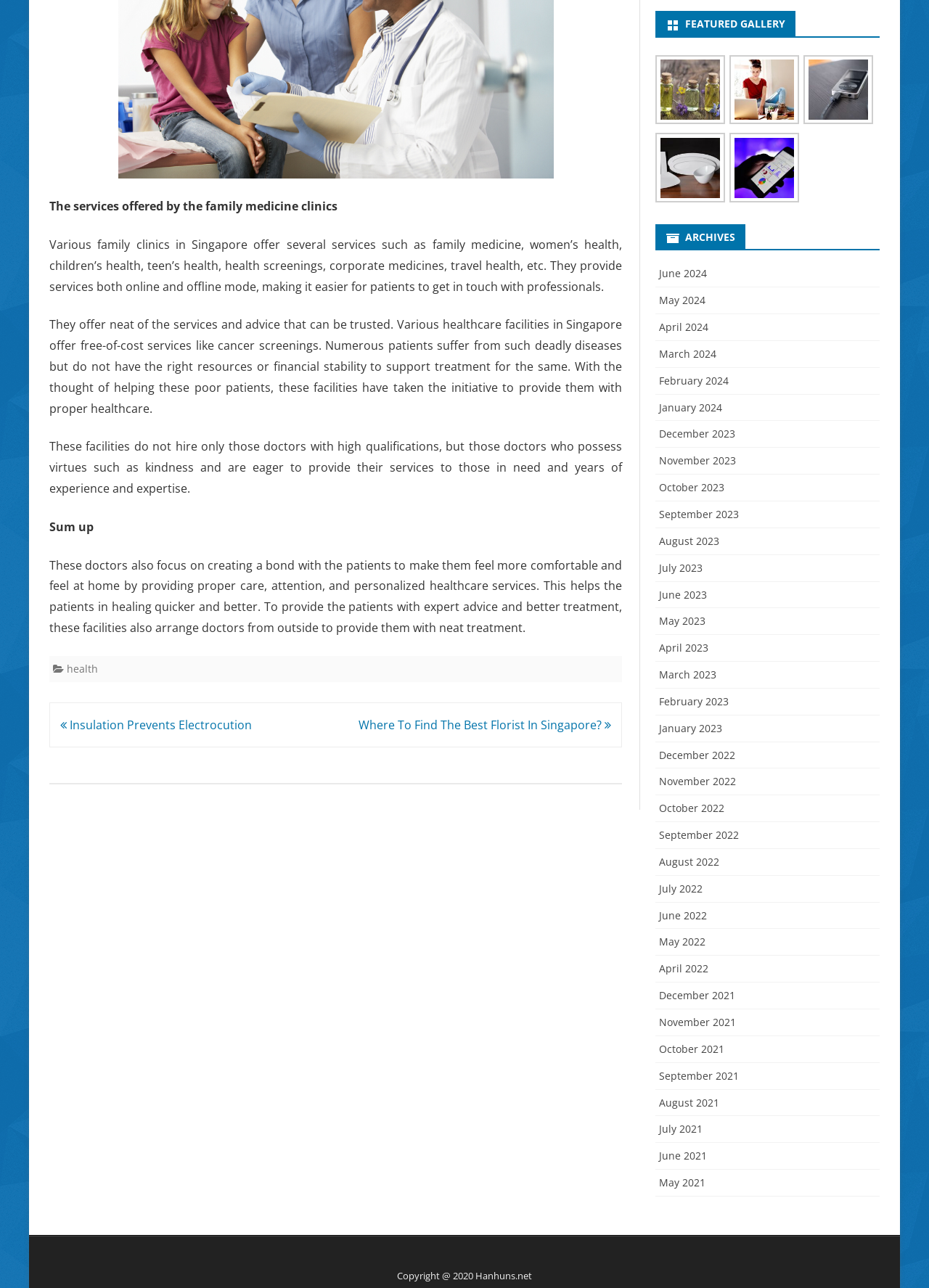Please locate the bounding box coordinates of the element that should be clicked to achieve the given instruction: "Click on the 'Posts' navigation".

[0.065, 0.554, 0.658, 0.572]